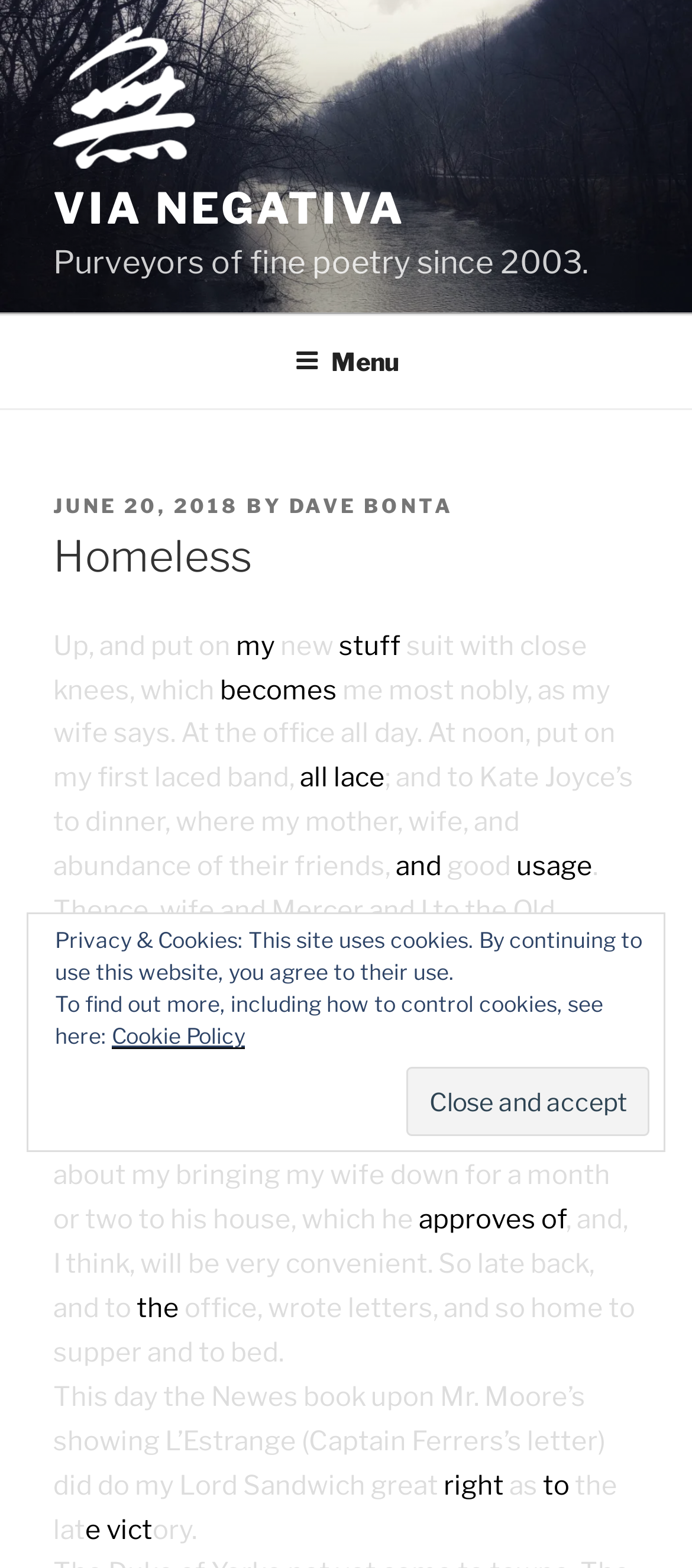What is the name of the website?
Please provide a comprehensive answer based on the information in the image.

The name of the website can be found in the top-left corner of the webpage, where it says 'Via Negativa' in a link element.